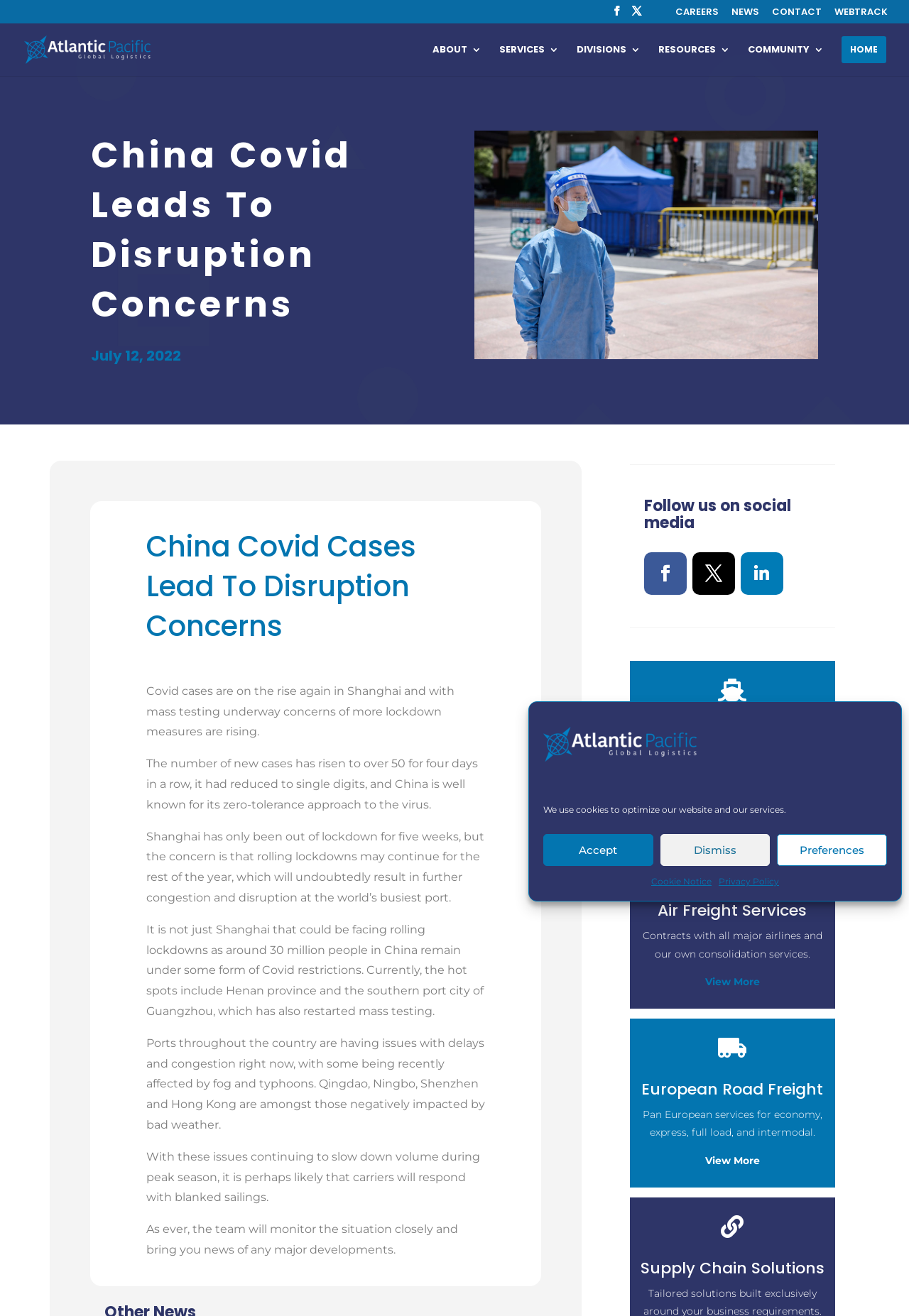What is the name of the company mentioned on the webpage?
Analyze the image and provide a thorough answer to the question.

The company's name is mentioned in the webpage, and it also has a logo image with the text 'Atlantic Pacific Global Logistics'.